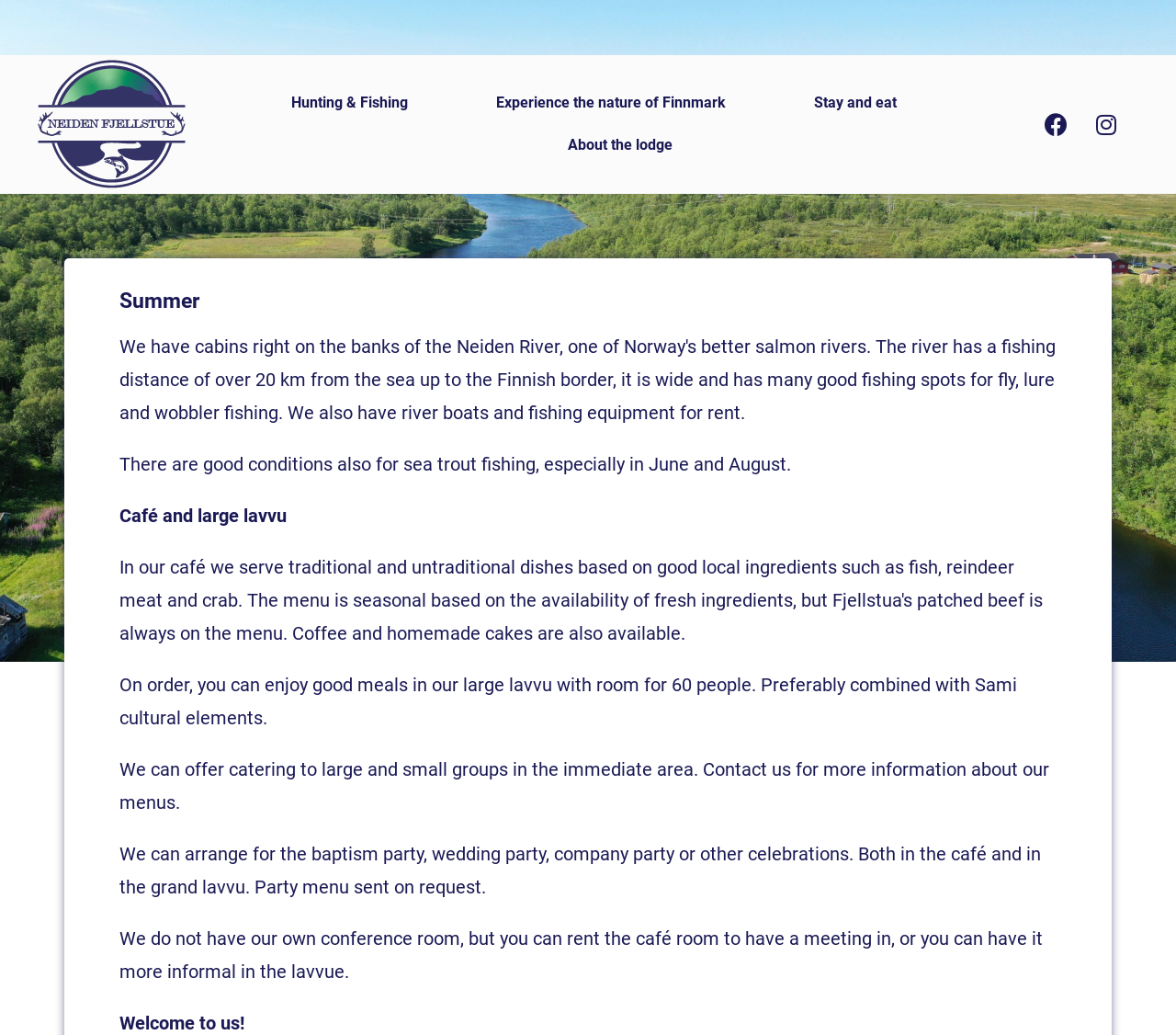Determine the bounding box coordinates for the area that should be clicked to carry out the following instruction: "Read about Summer".

[0.102, 0.281, 0.938, 0.301]